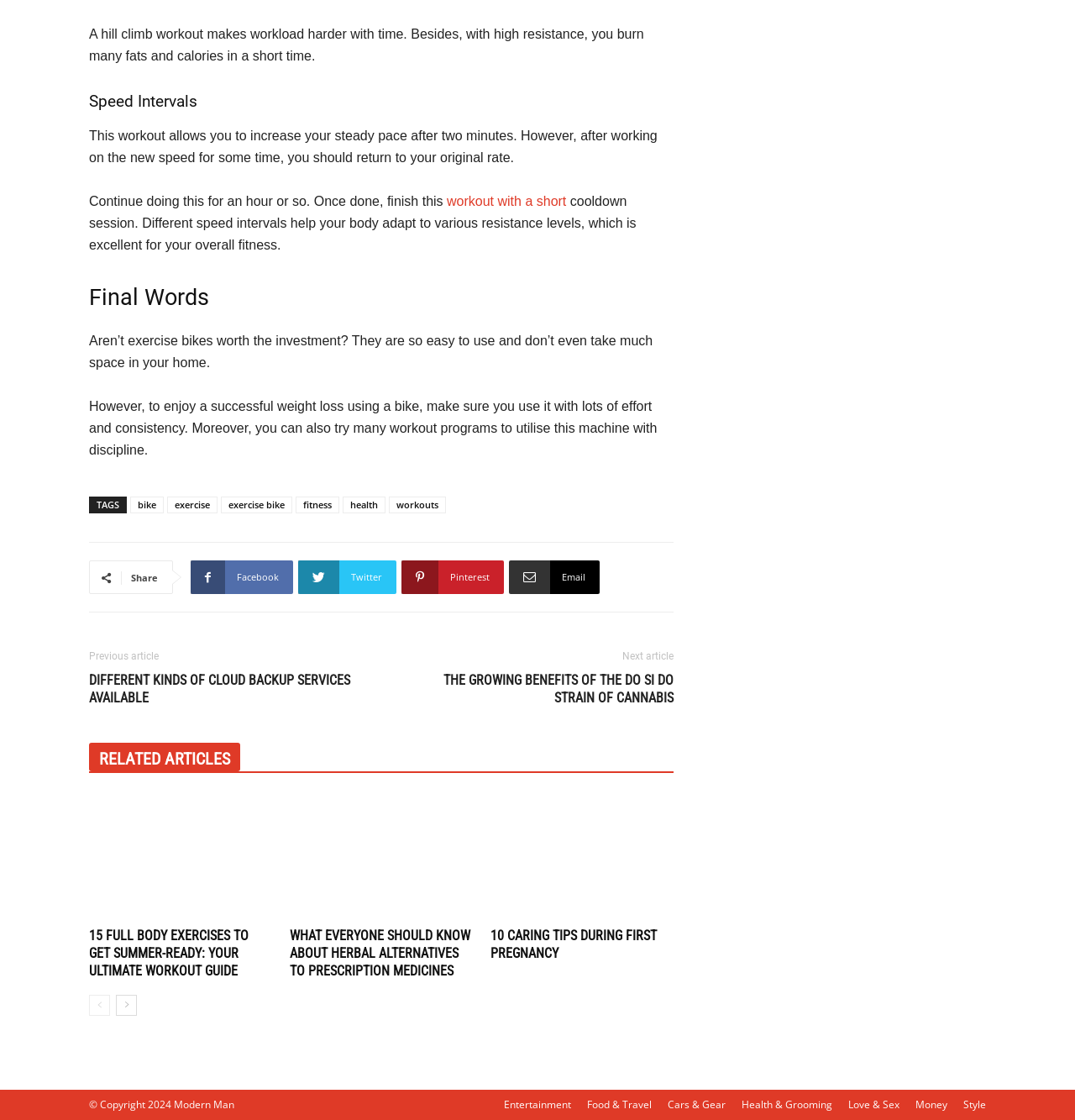Please determine the bounding box coordinates for the element that should be clicked to follow these instructions: "Read the previous article 'DIFFERENT KINDS OF CLOUD BACKUP SERVICES AVAILABLE'".

[0.083, 0.599, 0.336, 0.631]